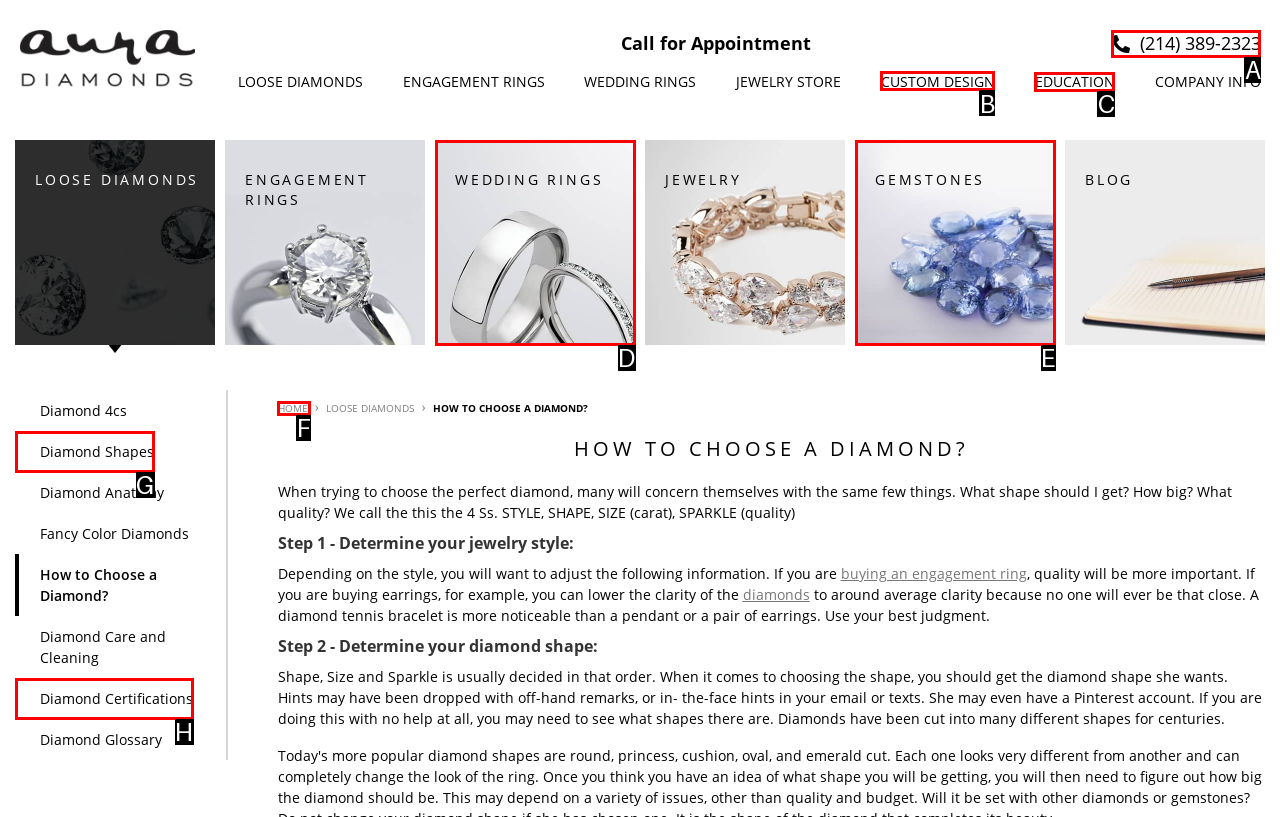Pick the option that should be clicked to perform the following task: Navigate to 'CUSTOM DESIGN'
Answer with the letter of the selected option from the available choices.

B